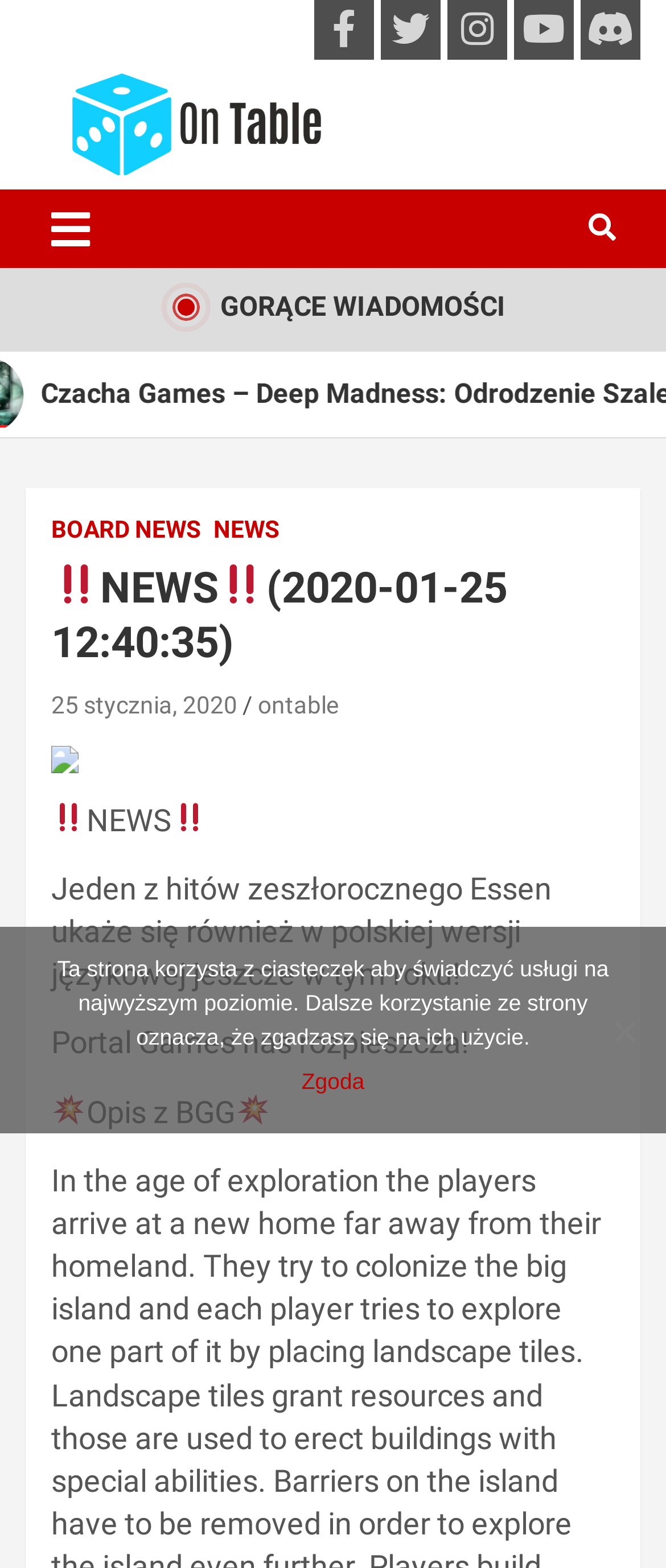What is the name of the game being mentioned?
Please provide a comprehensive answer based on the contents of the image.

There is no specific game being mentioned by name on the webpage. However, it is mentioned that one of the hits from last year's Essen will be released in Polish language this year.